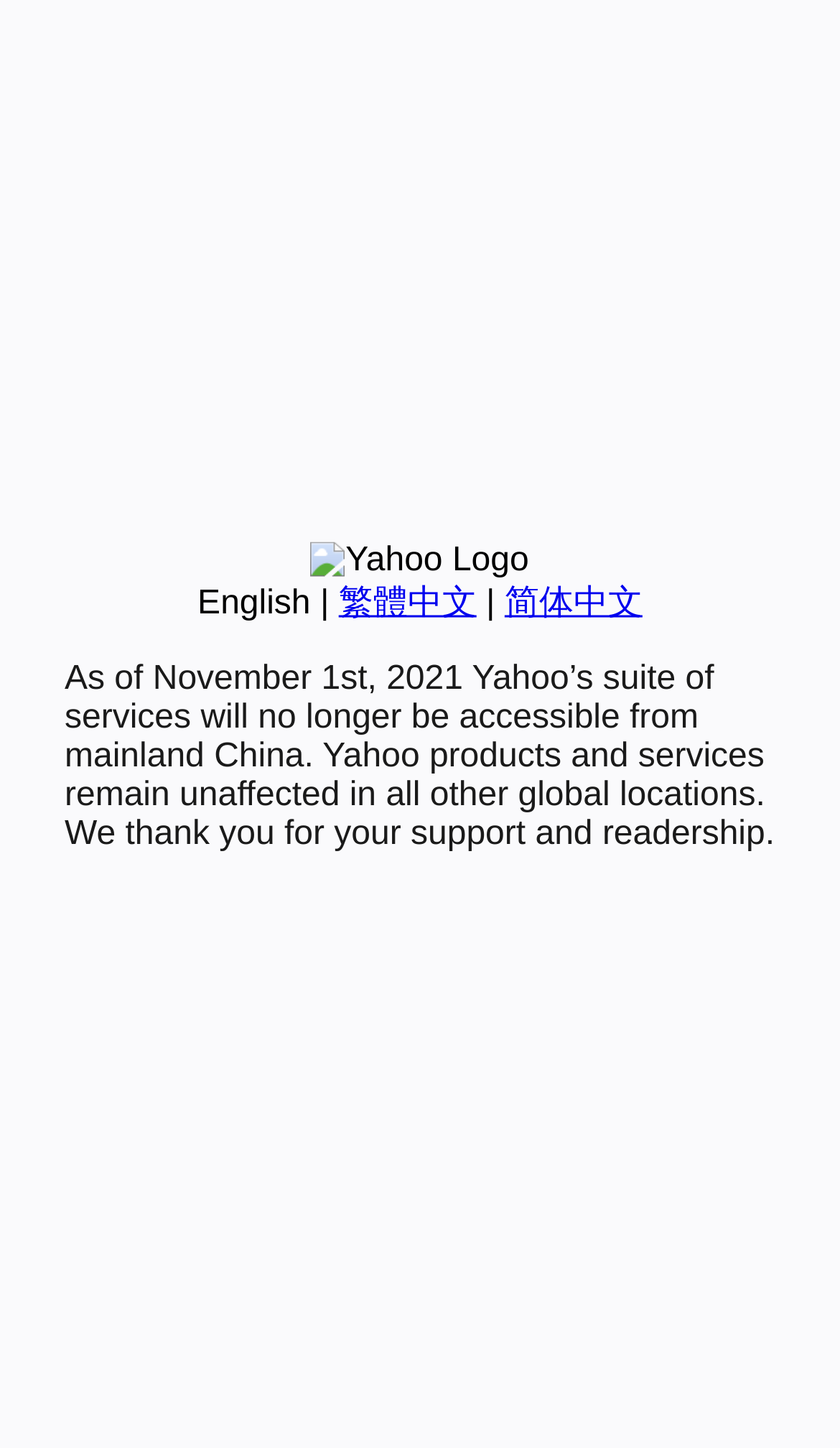Find the bounding box coordinates for the element described here: "English".

[0.235, 0.404, 0.37, 0.429]